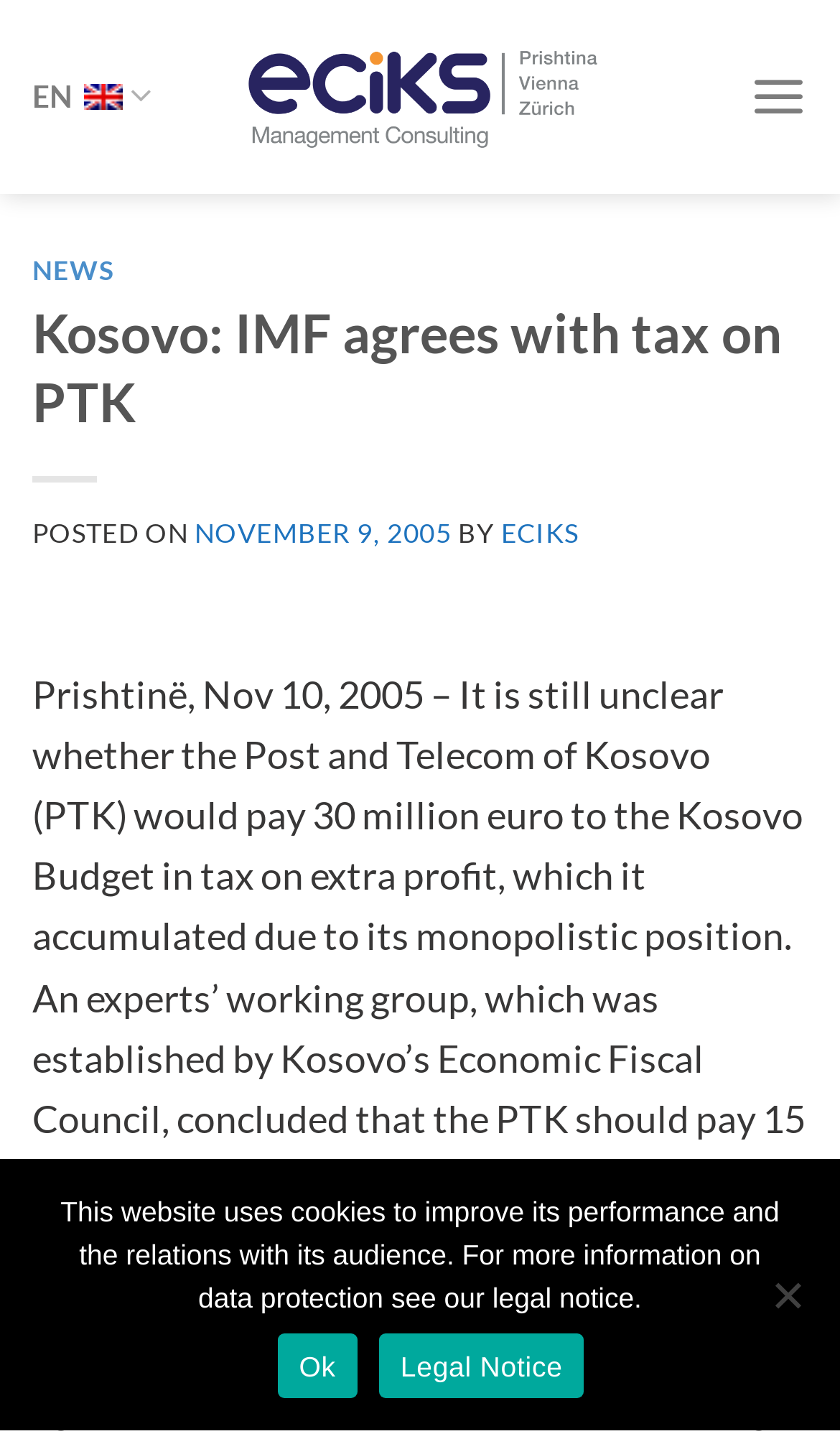Analyze and describe the webpage in a detailed narrative.

This webpage is about a news article titled "Kosovo: IMF agrees with tax on PTK" from ECIKS. At the top left corner, there is a link to skip to the content. Next to it, there is a logo of ECIKS, which is an image with a link to the organization's website. On the top right corner, there is a language selection menu with an "EN" icon and a dropdown menu.

The main content of the webpage is divided into two sections. The top section has a header with a menu that contains a "NEWS" heading and a subheading with the title of the article. Below the title, there is a posting date and time, "NOVEMBER 9, 2005", and the author, "ECIKS". 

The main article is located below the header section, which describes a news story about the Post and Telecom of Kosovo (PTK) and its tax obligations to the Kosovo Budget. The article is a single block of text that spans almost the entire width of the webpage.

At the bottom of the webpage, there is a cookie notice dialog that is not modal, which means it does not block the rest of the content. The dialog contains a message about the website's use of cookies and provides links to "Ok" and "Legal Notice" for more information.